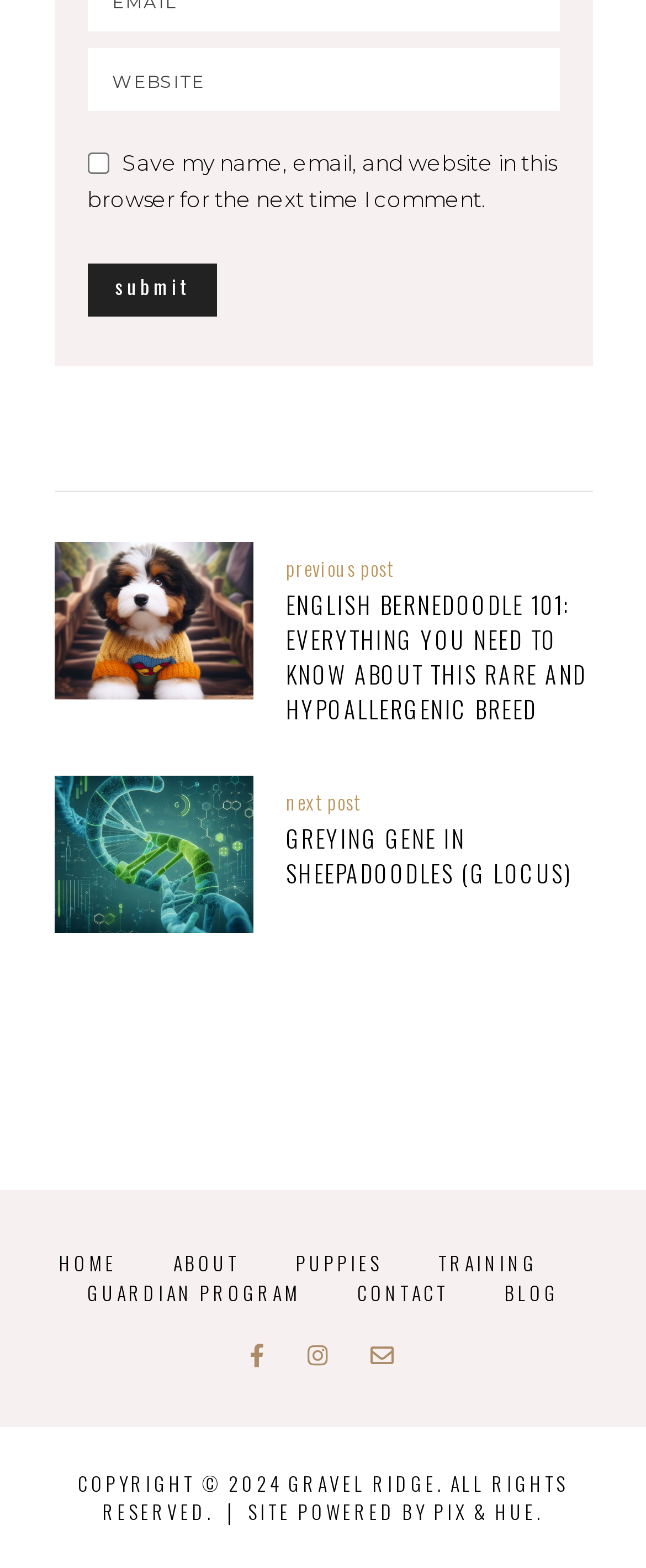Please provide the bounding box coordinates in the format (top-left x, top-left y, bottom-right x, bottom-right y). Remember, all values are floating point numbers between 0 and 1. What is the bounding box coordinate of the region described as: Pix & Hue.

[0.672, 0.955, 0.841, 0.973]